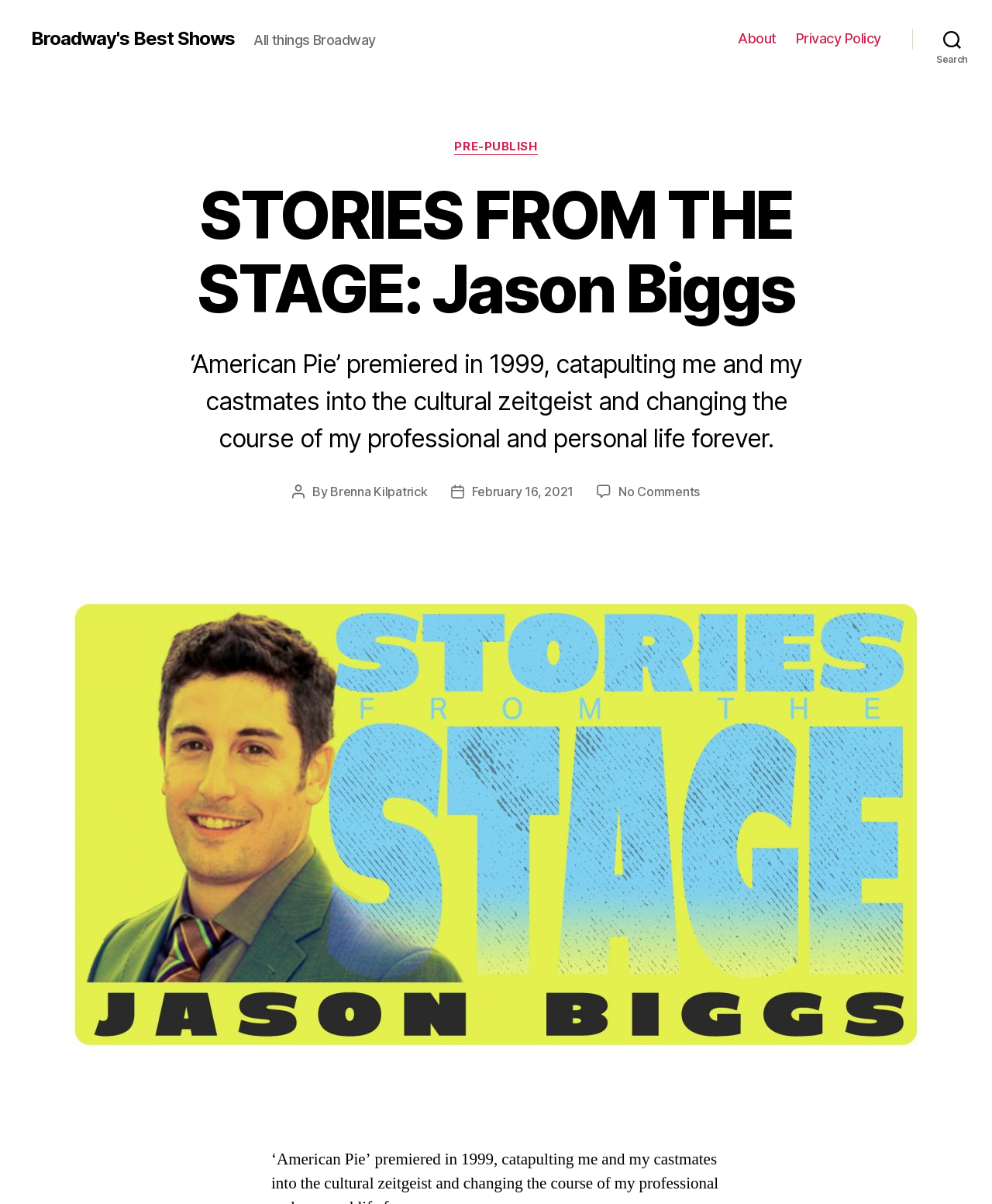Identify the bounding box coordinates of the clickable region required to complete the instruction: "View the post by Brenna Kilpatrick". The coordinates should be given as four float numbers within the range of 0 and 1, i.e., [left, top, right, bottom].

[0.333, 0.402, 0.431, 0.415]